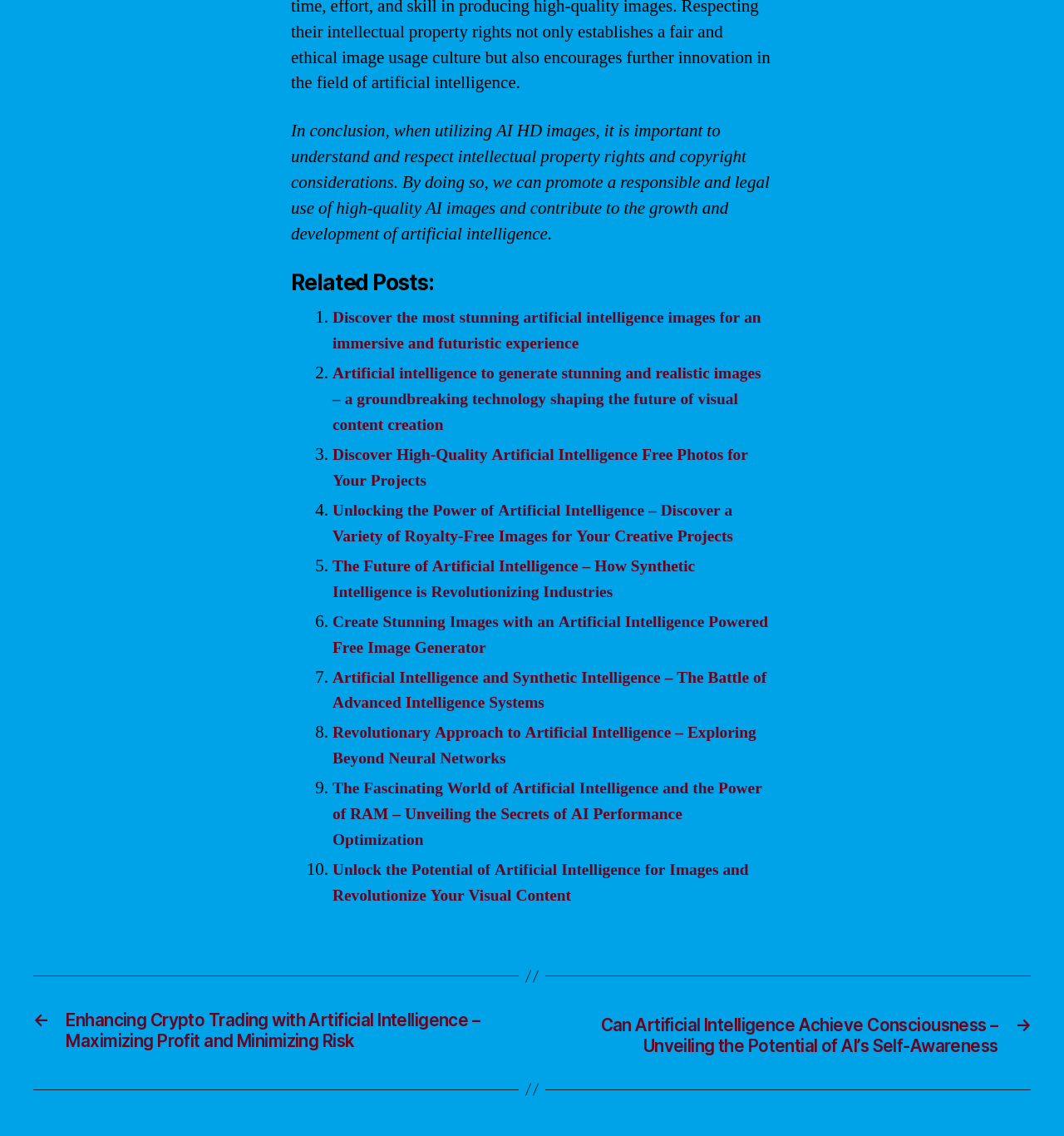Specify the bounding box coordinates of the element's area that should be clicked to execute the given instruction: "Discover high-quality artificial intelligence free photos". The coordinates should be four float numbers between 0 and 1, i.e., [left, top, right, bottom].

[0.312, 0.405, 0.71, 0.447]